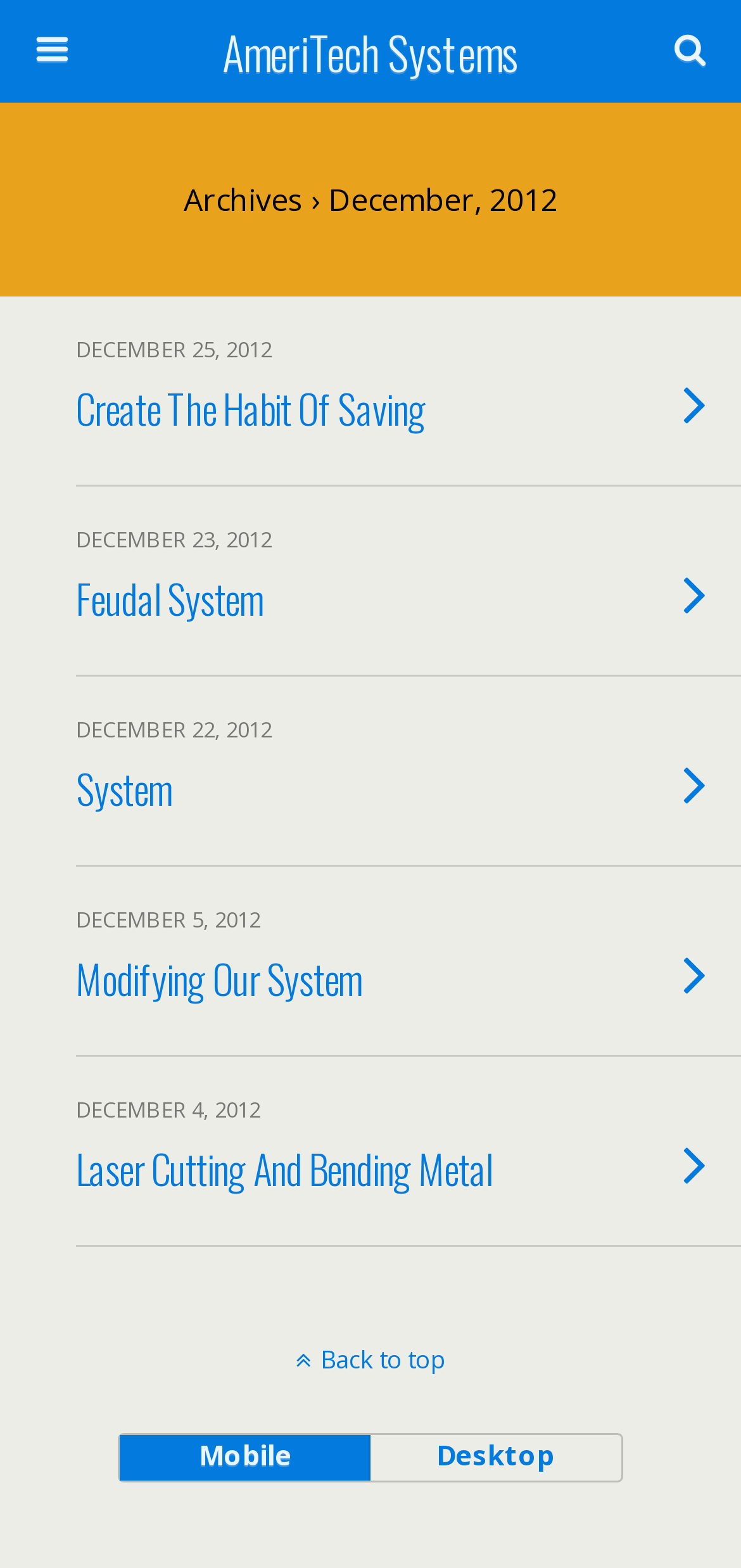Select the bounding box coordinates of the element I need to click to carry out the following instruction: "Click on Create The Habit Of Saving".

[0.103, 0.232, 0.753, 0.289]